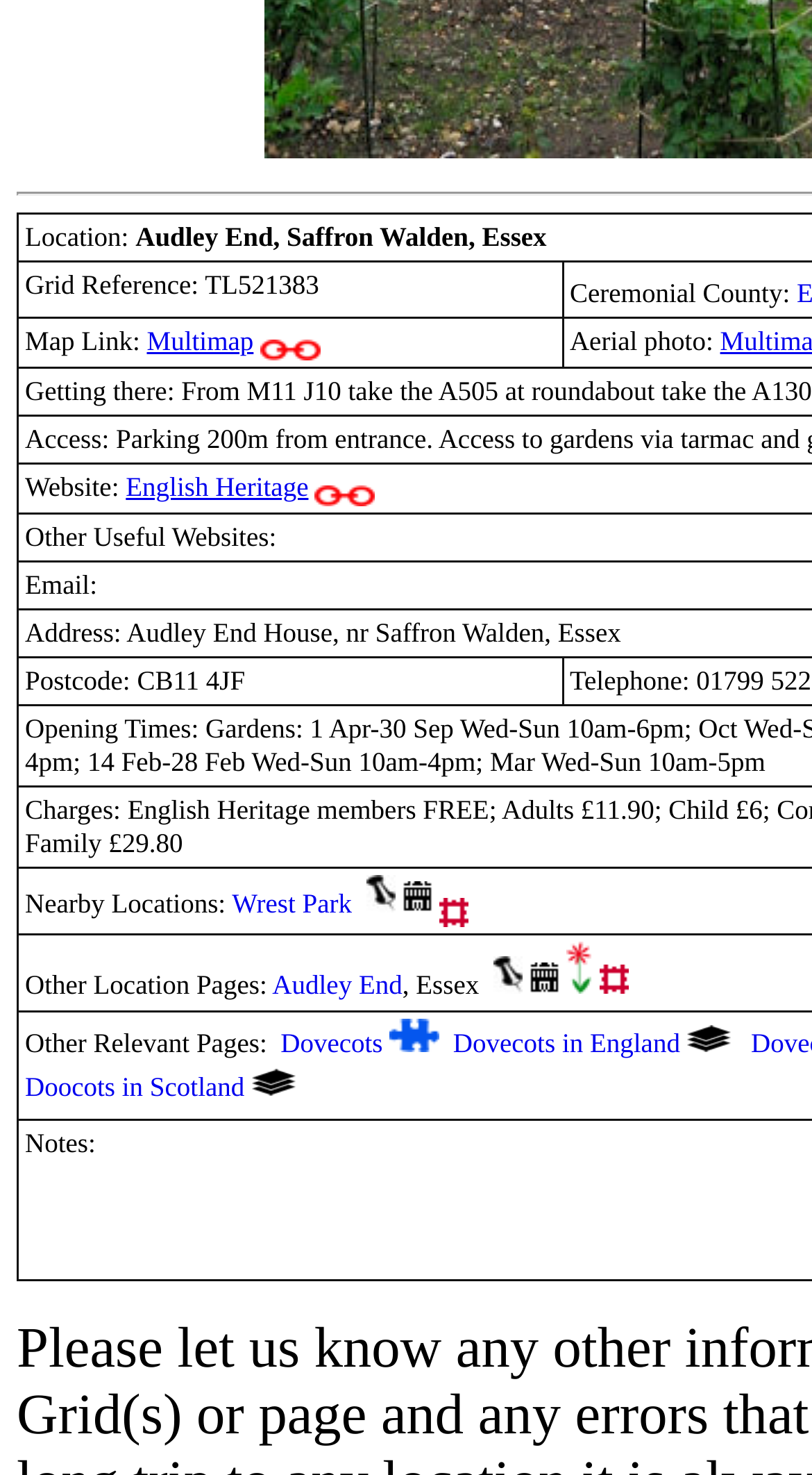Identify the bounding box coordinates necessary to click and complete the given instruction: "Read about Dovecots in England".

[0.558, 0.697, 0.838, 0.718]